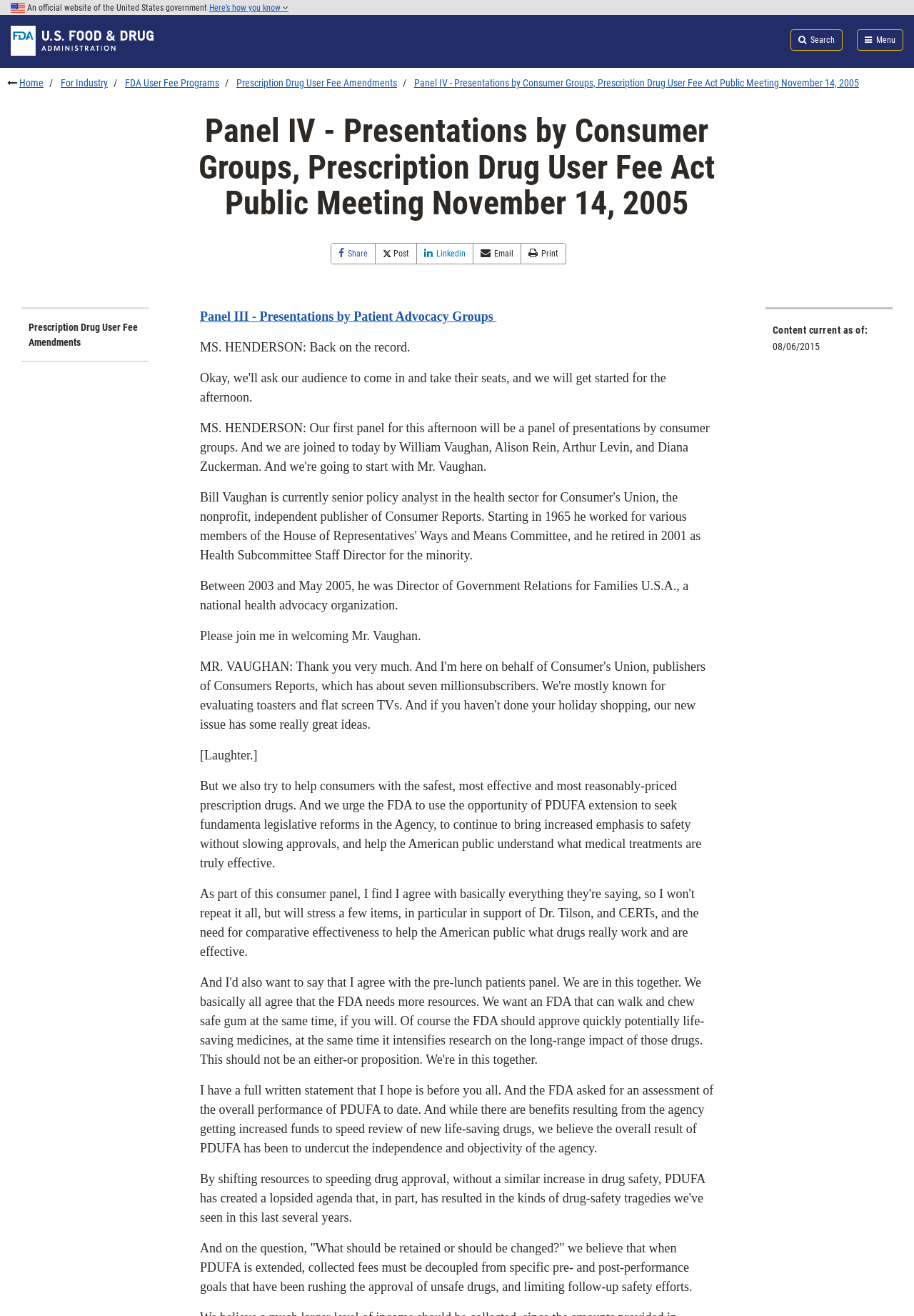What is the name of the government agency?
Please provide a comprehensive answer to the question based on the webpage screenshot.

I determined the answer by looking at the heading element that contains the text 'U.S. Food and Drug Administration' which is a part of the USABannerMenu element.